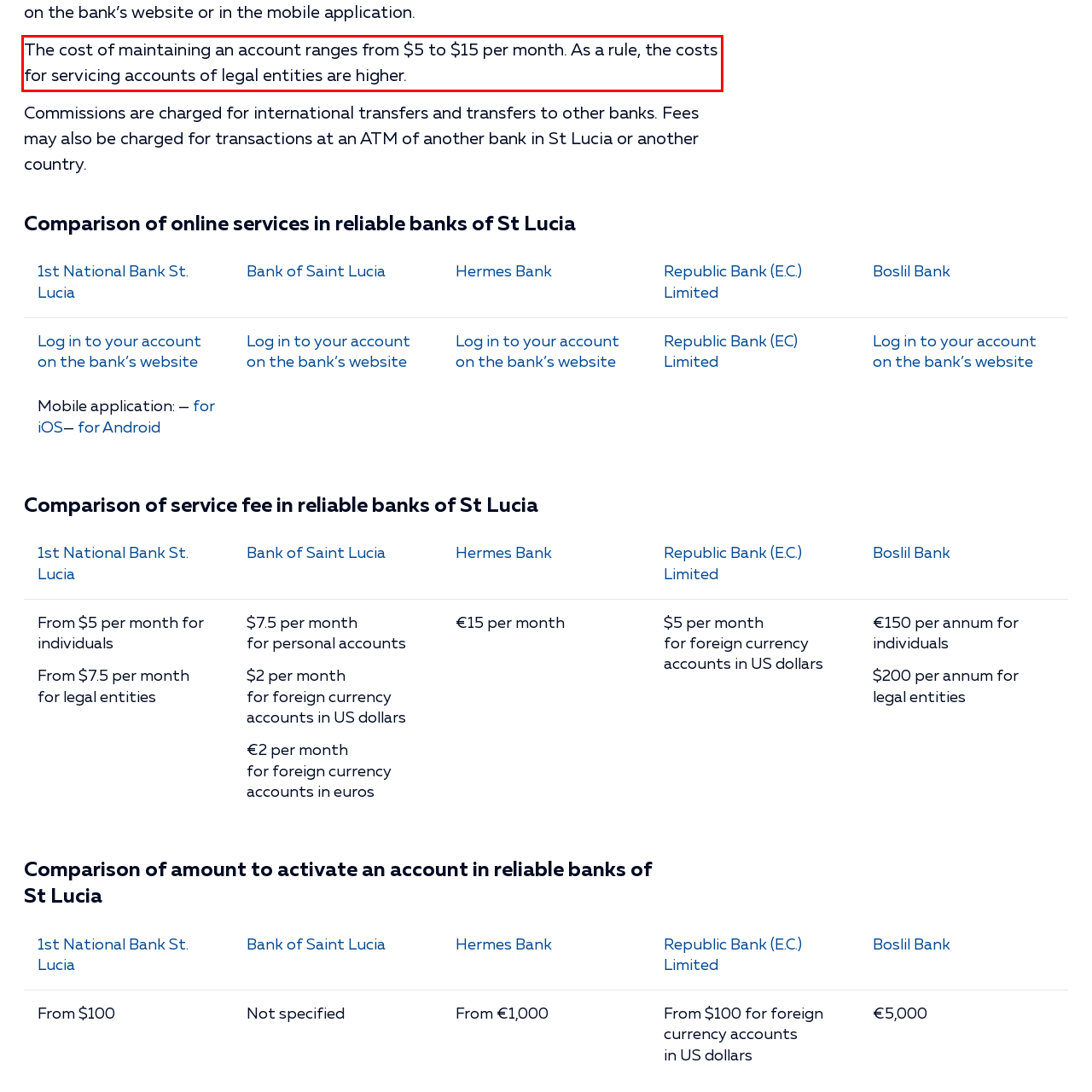You are given a screenshot showing a webpage with a red bounding box. Perform OCR to capture the text within the red bounding box.

The cost of maintaining an account ranges from $5 to $15 per month. As a rule, the costs for servicing accounts of legal entities are higher.